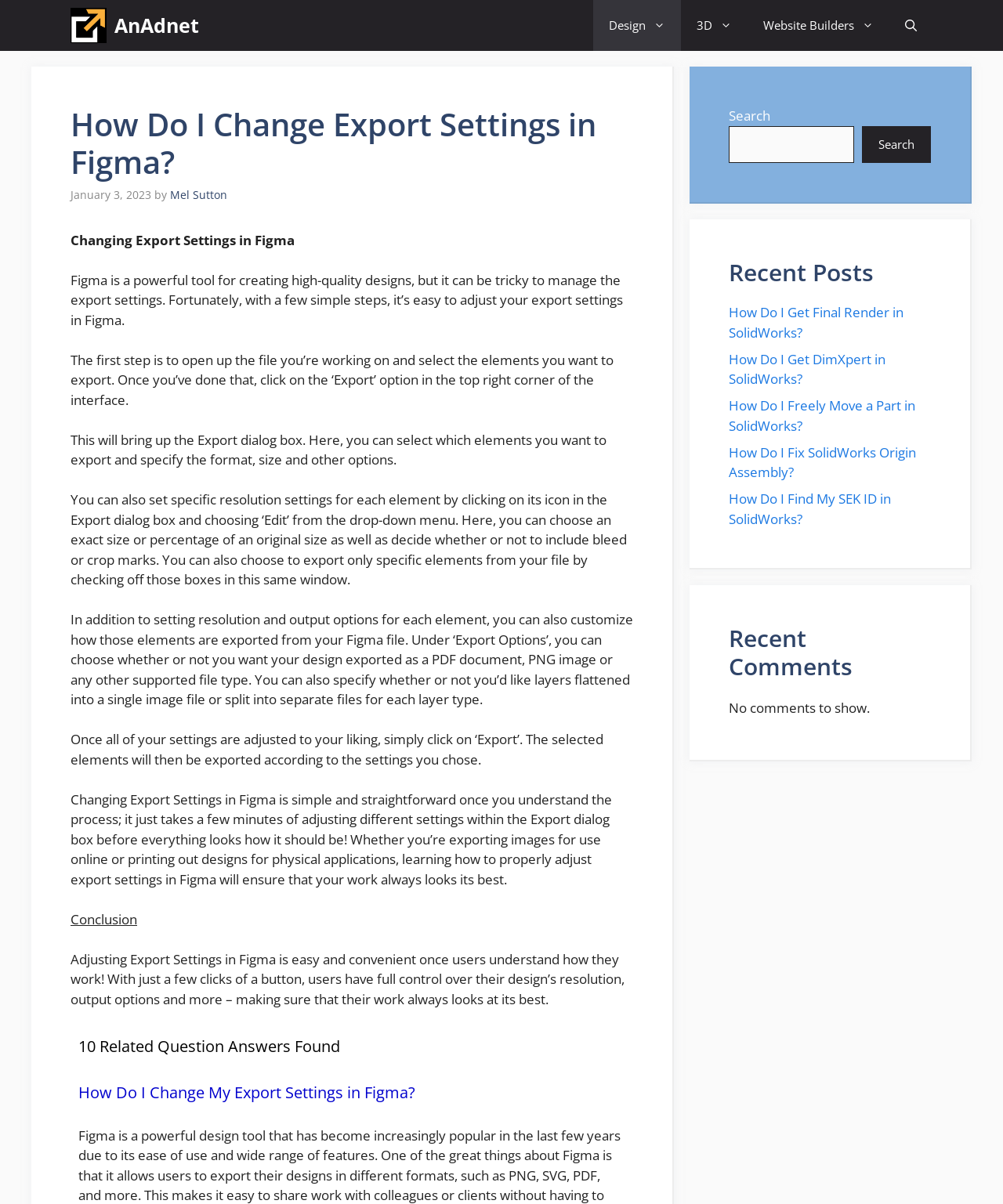Identify the coordinates of the bounding box for the element that must be clicked to accomplish the instruction: "Search for something".

None